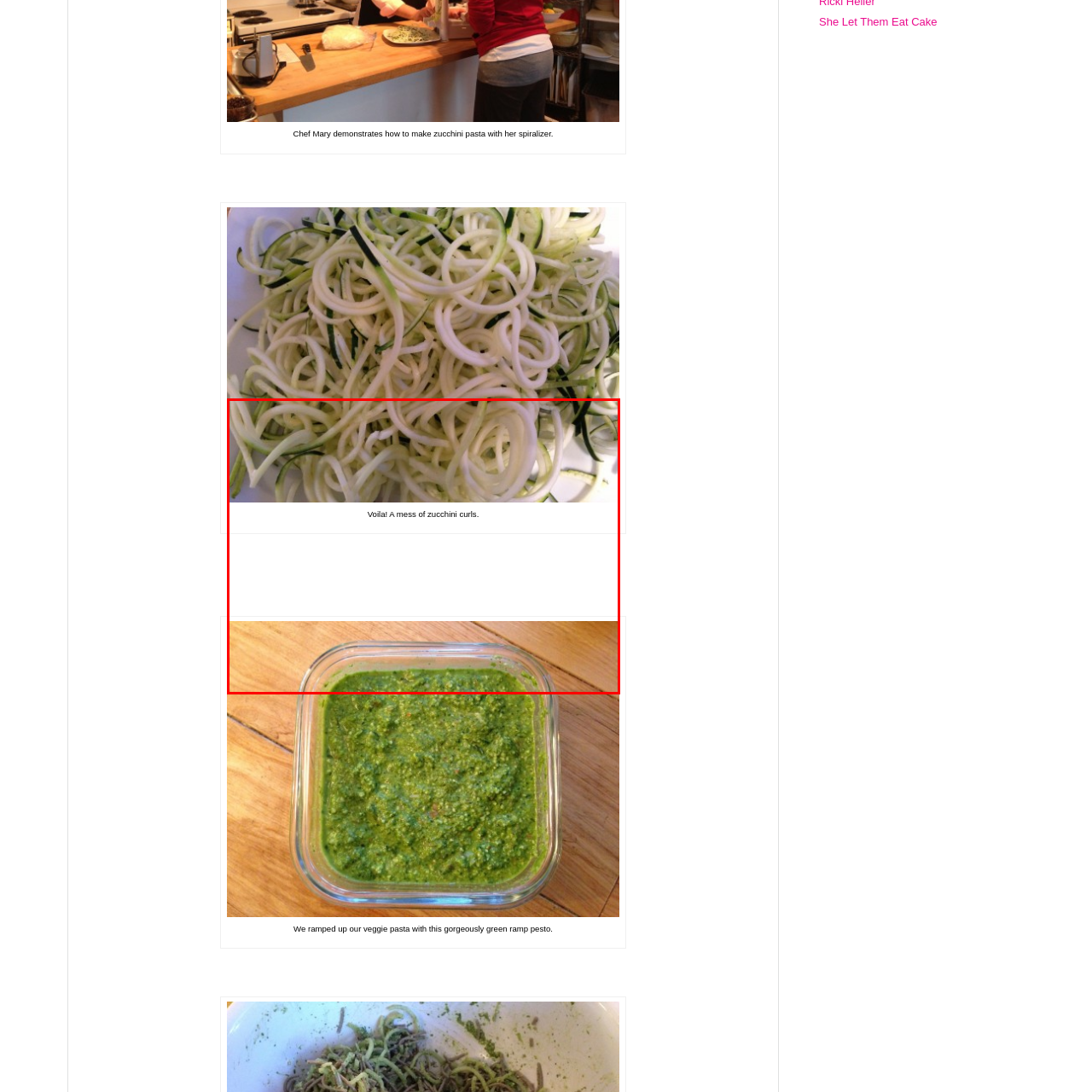What is the tone of the caption?
Focus on the visual details within the red bounding box and provide an in-depth answer based on your observations.

The caption ends with the phrase 'Voila! A mess of zucchini curls', which suggests a playful and joyful tone, conveying the excitement and fun of preparing this dish.